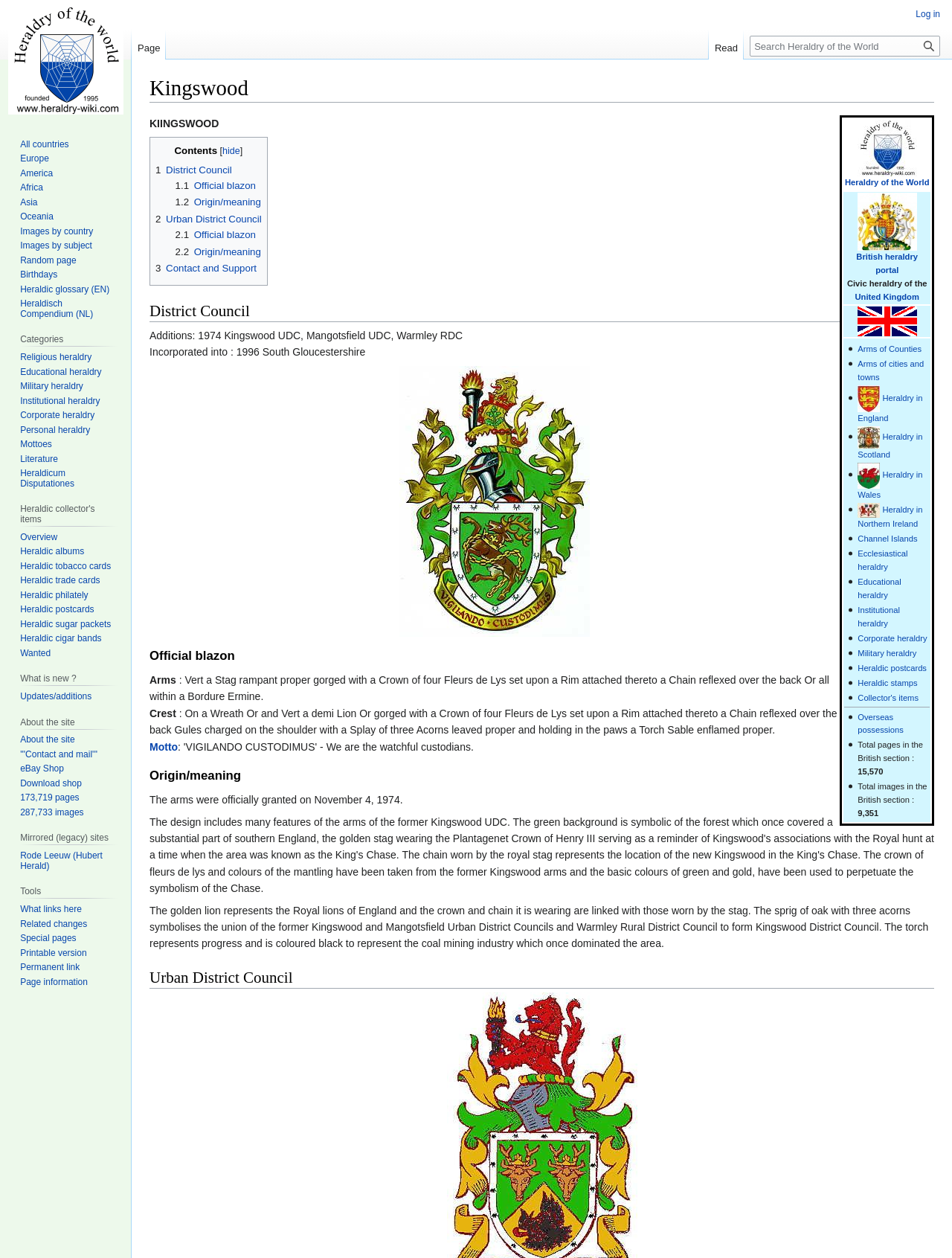From the element description Heraldry in Northern Ireland, predict the bounding box coordinates of the UI element. The coordinates must be specified in the format (top-left x, top-left y, bottom-right x, bottom-right y) and should be within the 0 to 1 range.

[0.901, 0.401, 0.969, 0.42]